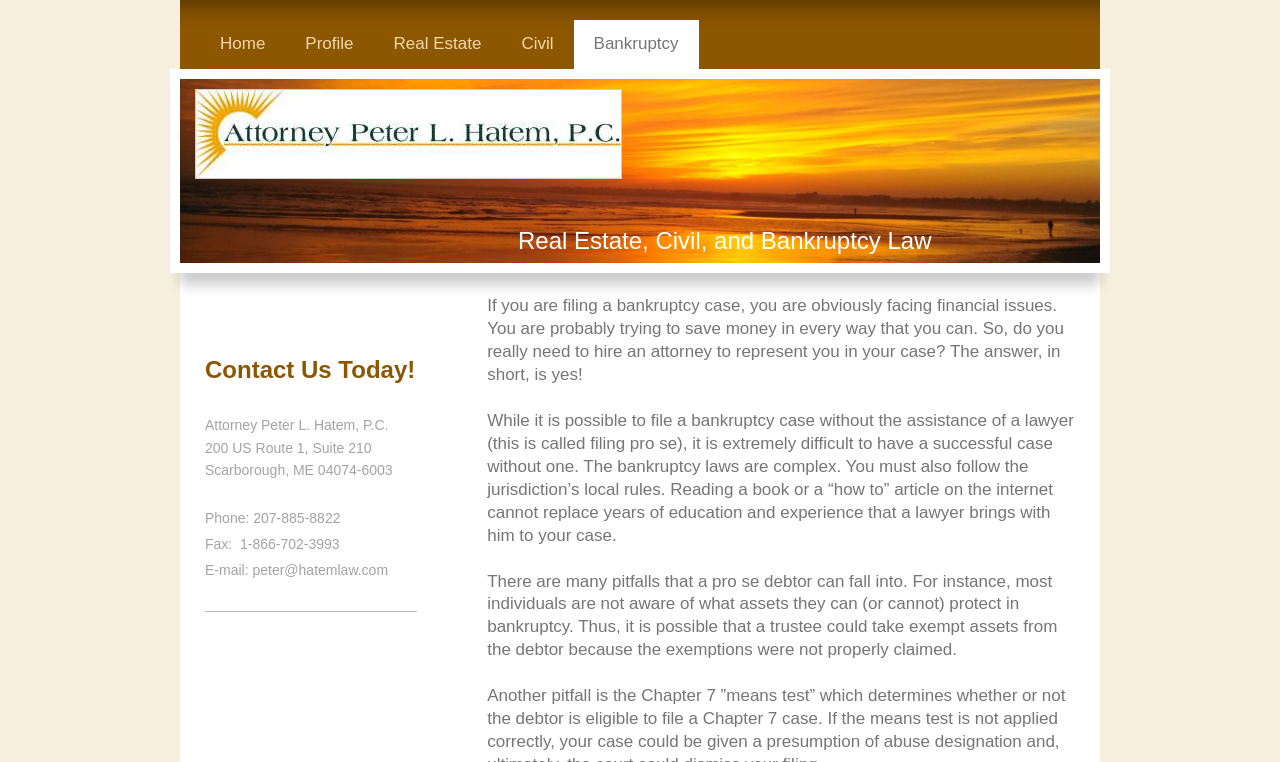What is the location of the attorney's office? Based on the image, give a response in one word or a short phrase.

Scarborough, ME 04074-6003